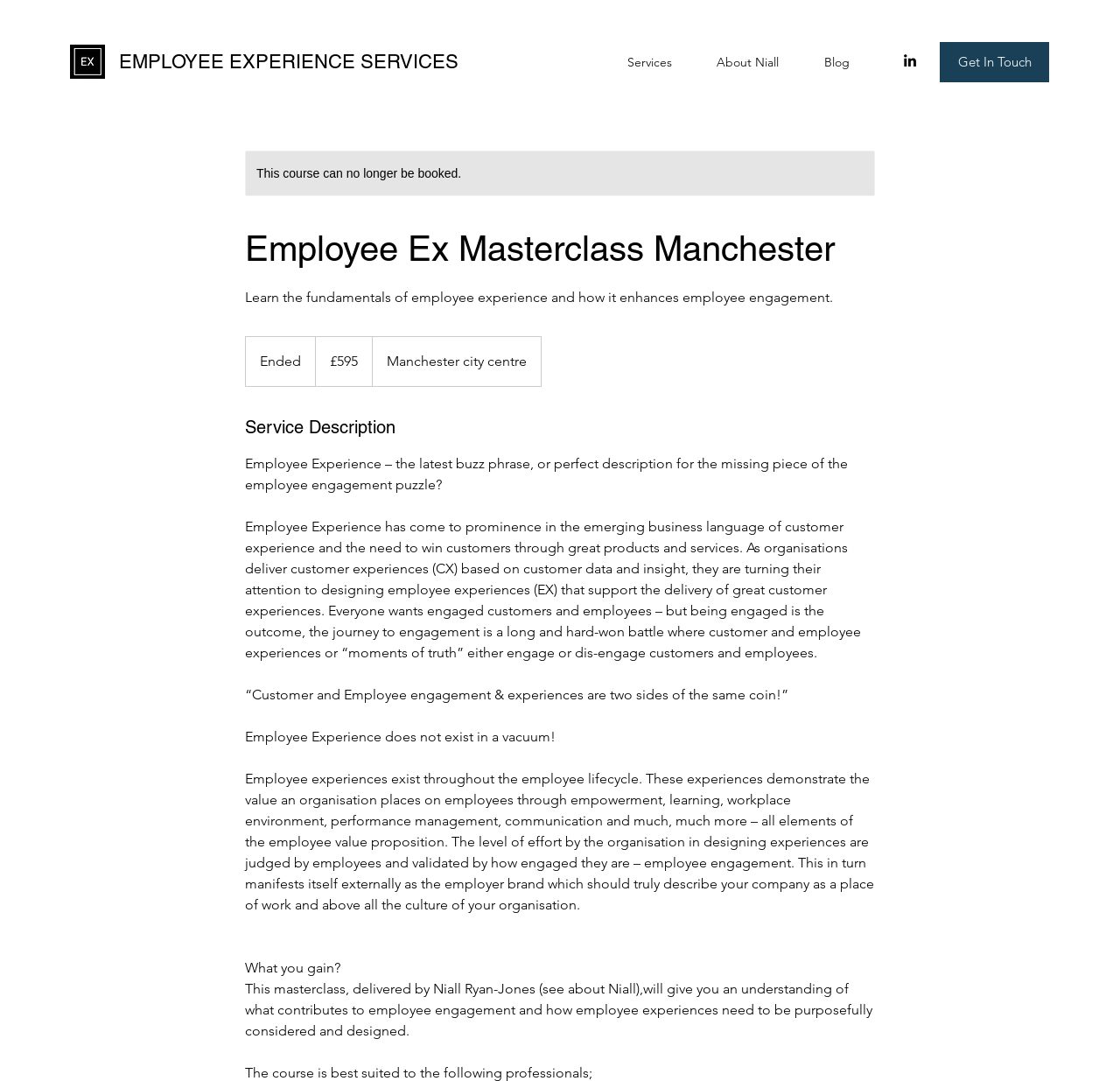Using the description "About Niall", predict the bounding box of the relevant HTML element.

[0.632, 0.045, 0.728, 0.071]